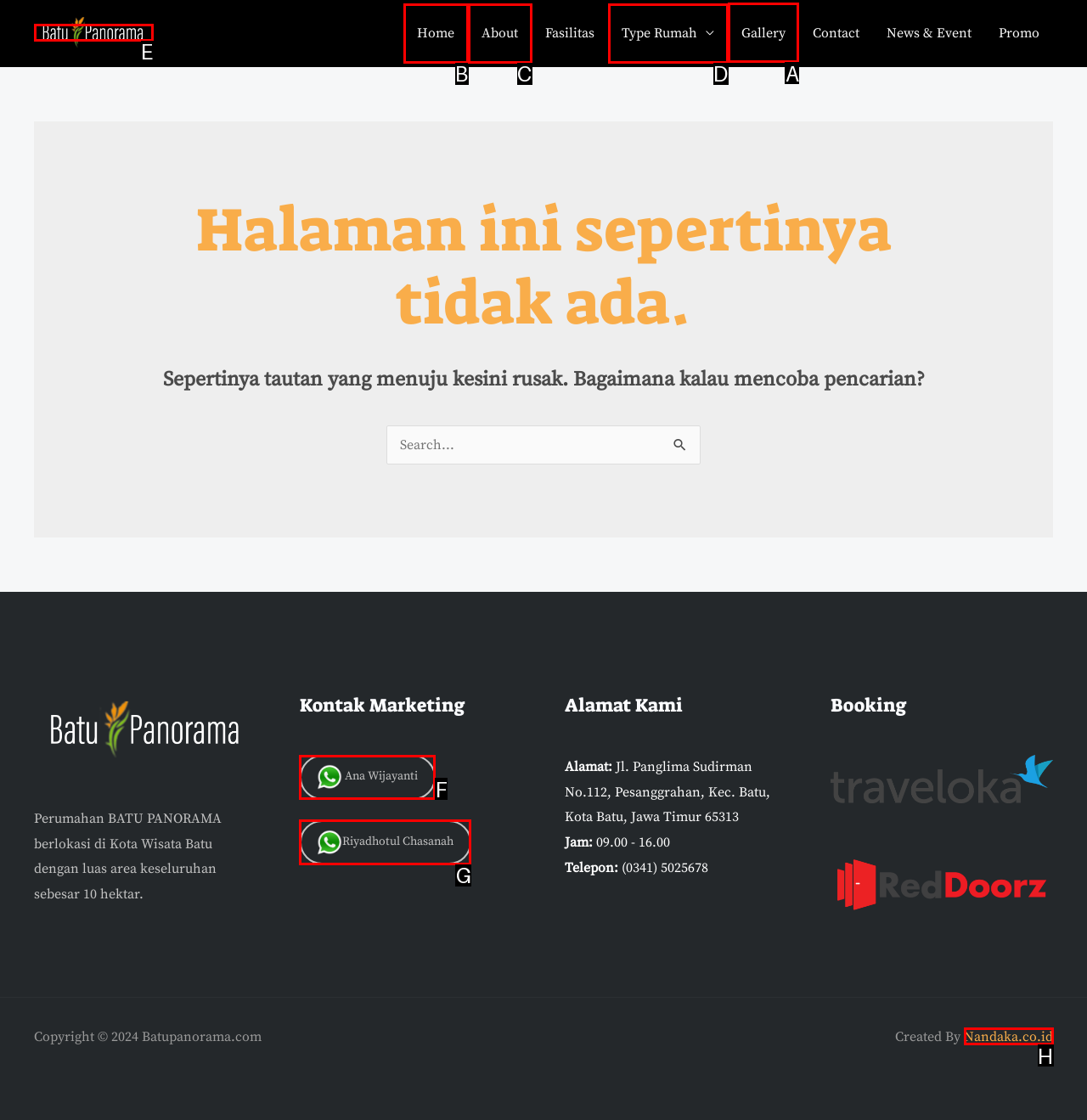Identify the correct UI element to click to achieve the task: View the Gallery.
Answer with the letter of the appropriate option from the choices given.

A